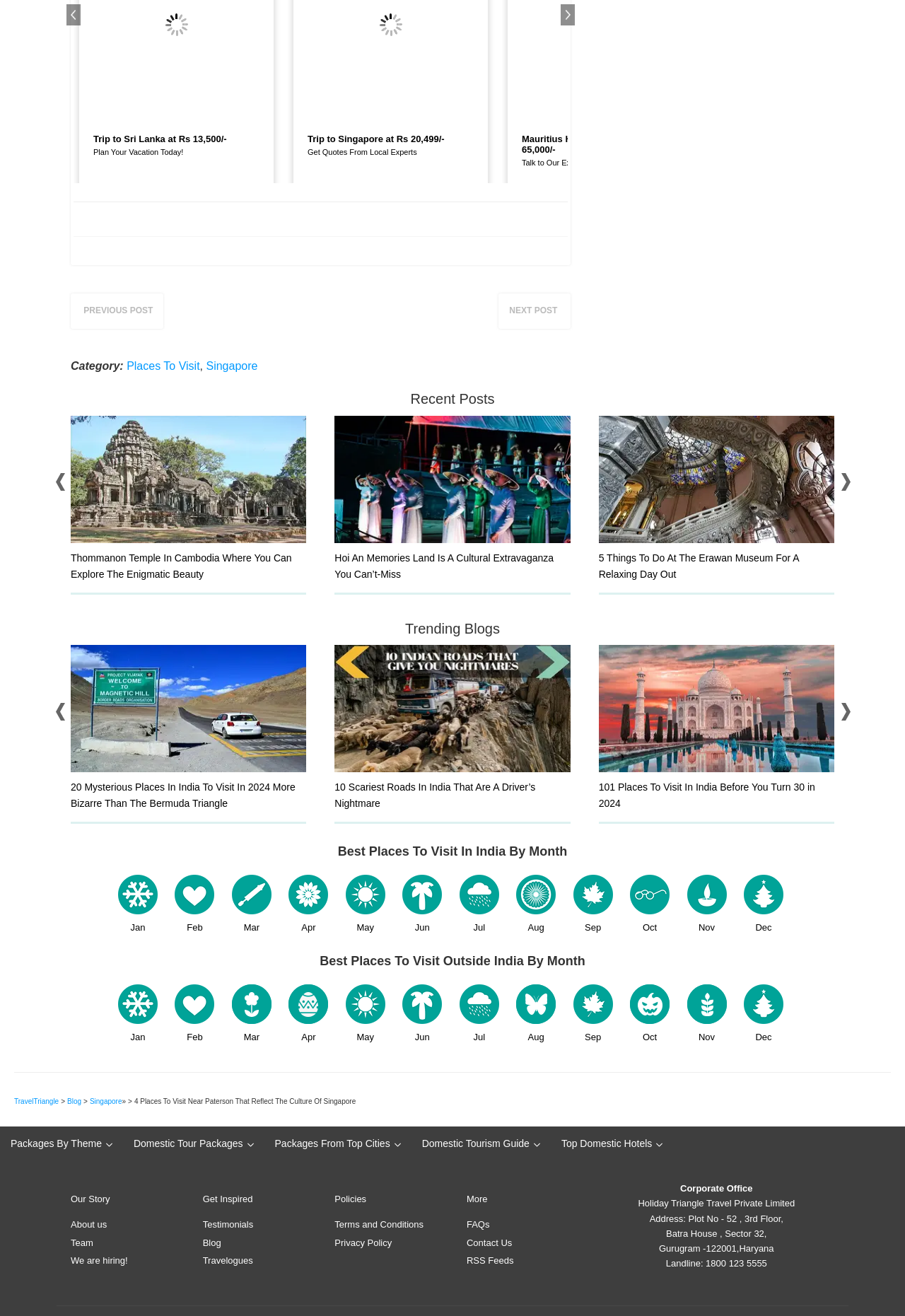Find the bounding box coordinates of the element to click in order to complete this instruction: "Read about Thommanon Temple in Cambodia". The bounding box coordinates must be four float numbers between 0 and 1, denoted as [left, top, right, bottom].

[0.078, 0.316, 0.339, 0.442]